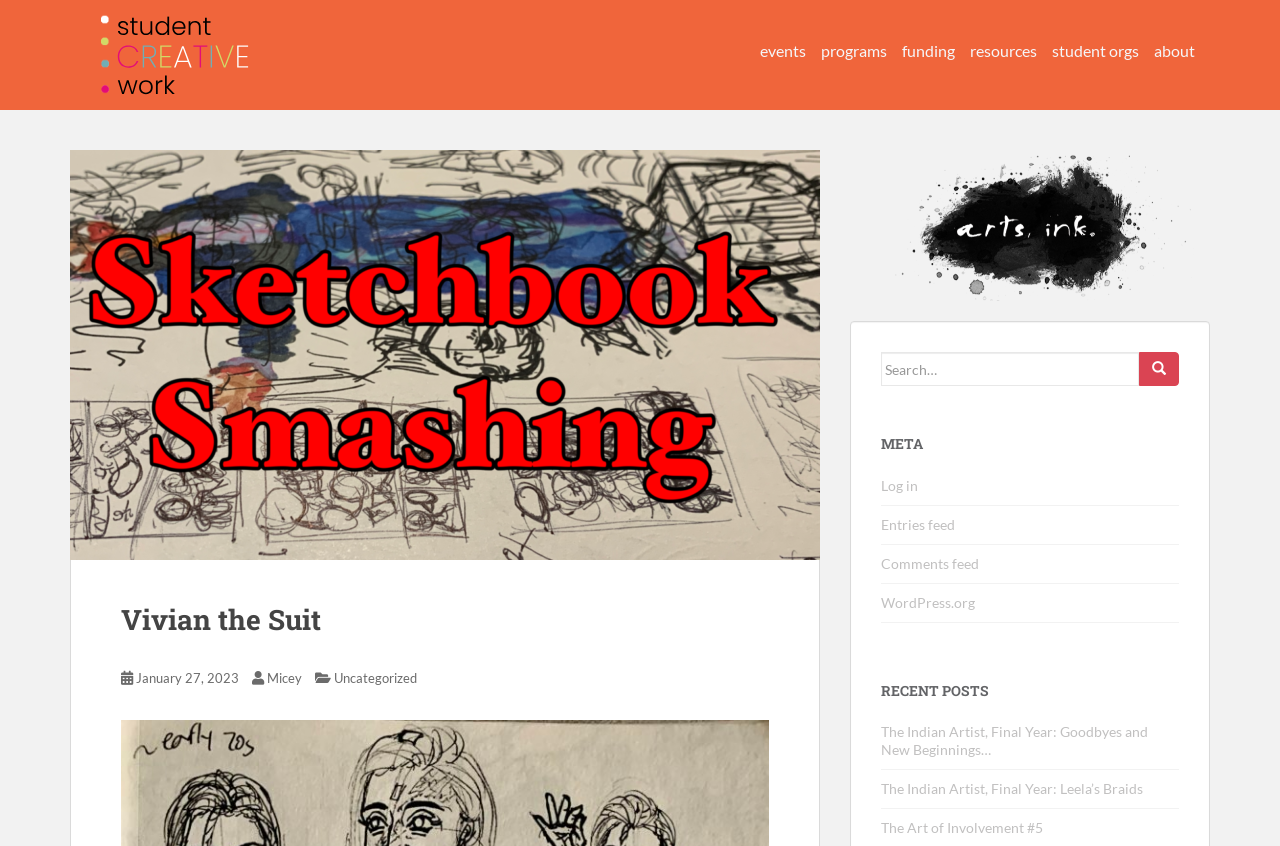Please locate the bounding box coordinates of the region I need to click to follow this instruction: "search for something".

[0.688, 0.416, 0.921, 0.457]